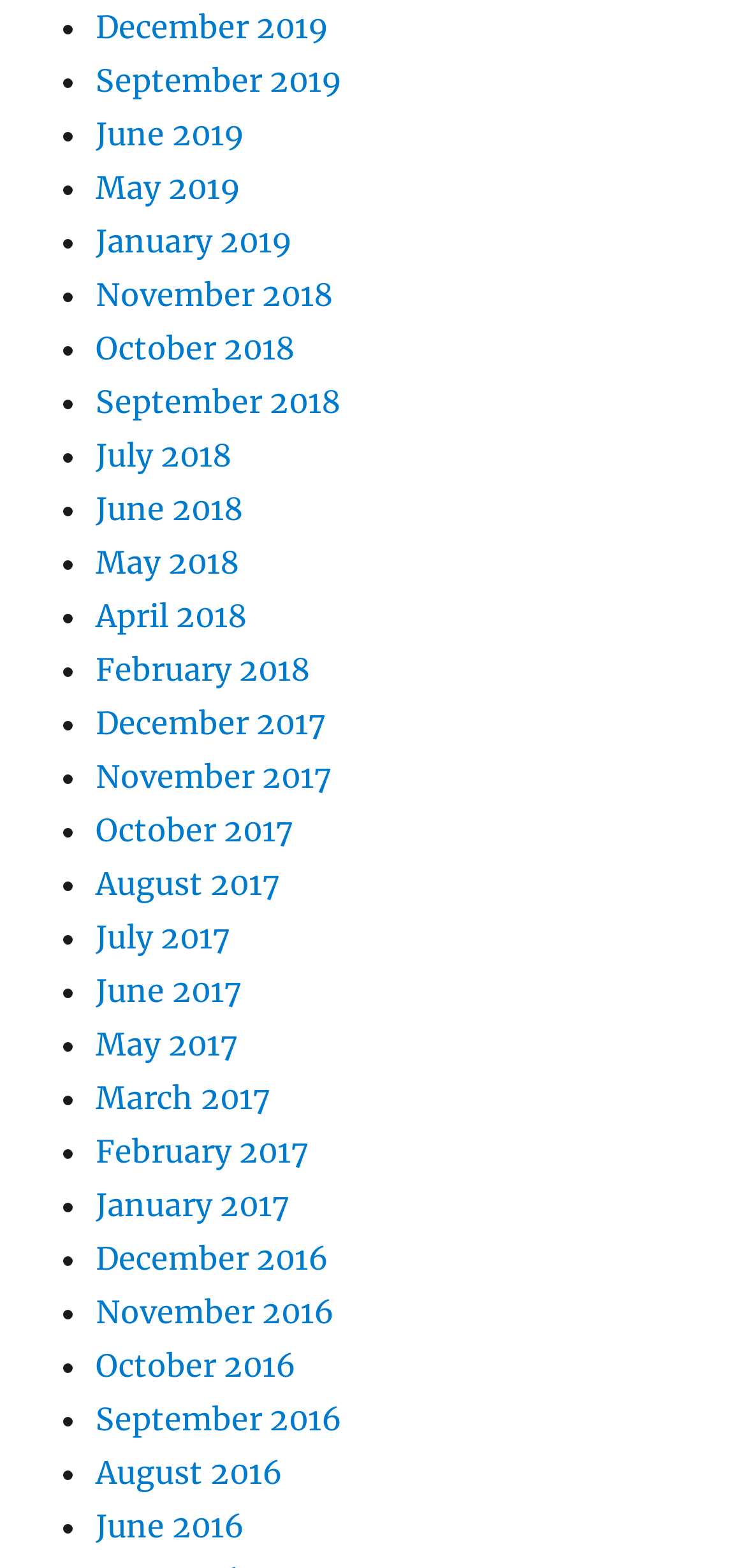Locate the bounding box coordinates of the element you need to click to accomplish the task described by this instruction: "View January 2019".

[0.128, 0.141, 0.392, 0.166]